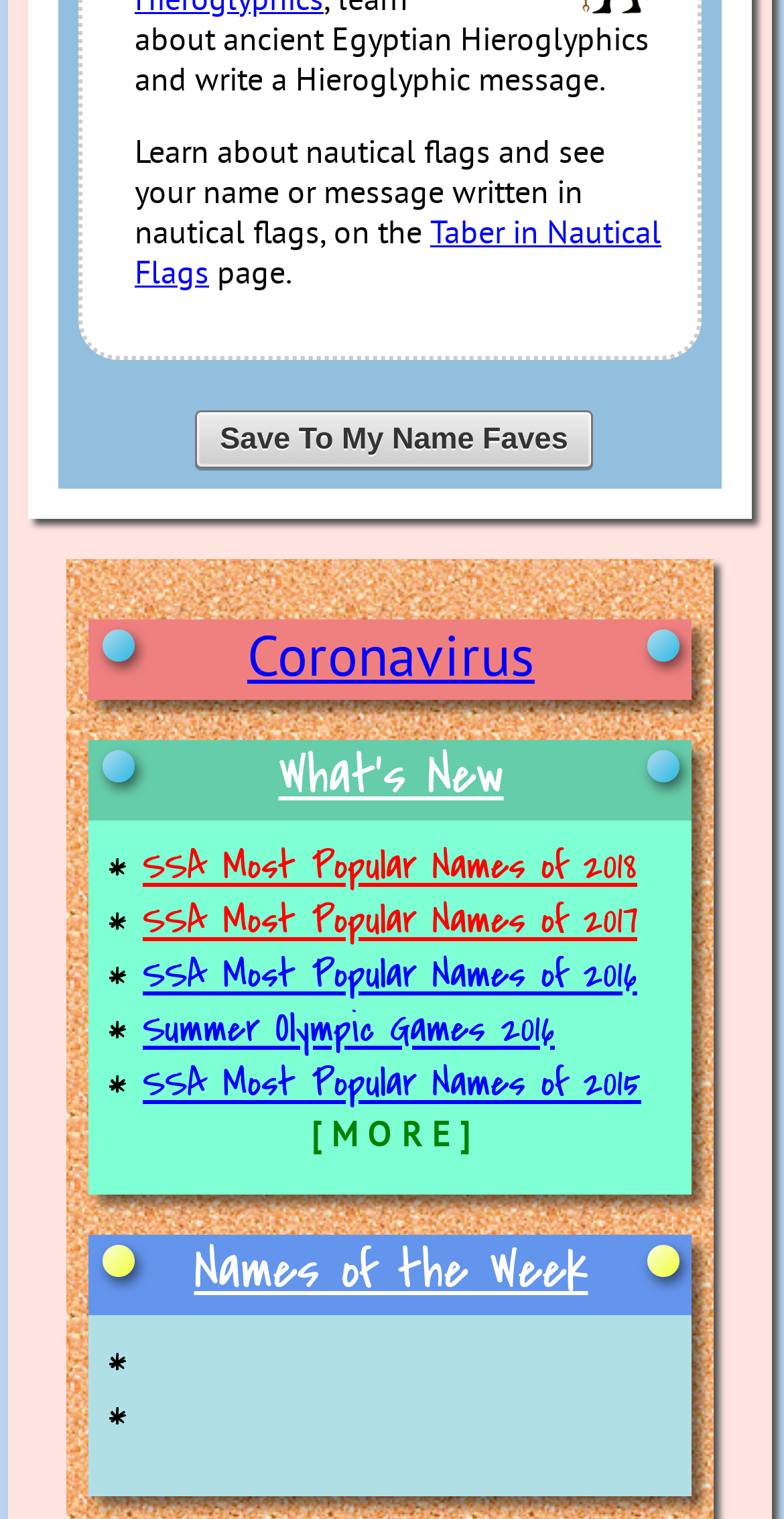Determine the bounding box coordinates for the UI element described. Format the coordinates as (top-left x, top-left y, bottom-right x, bottom-right y) and ensure all values are between 0 and 1. Element description: alt="CIETweb"

None